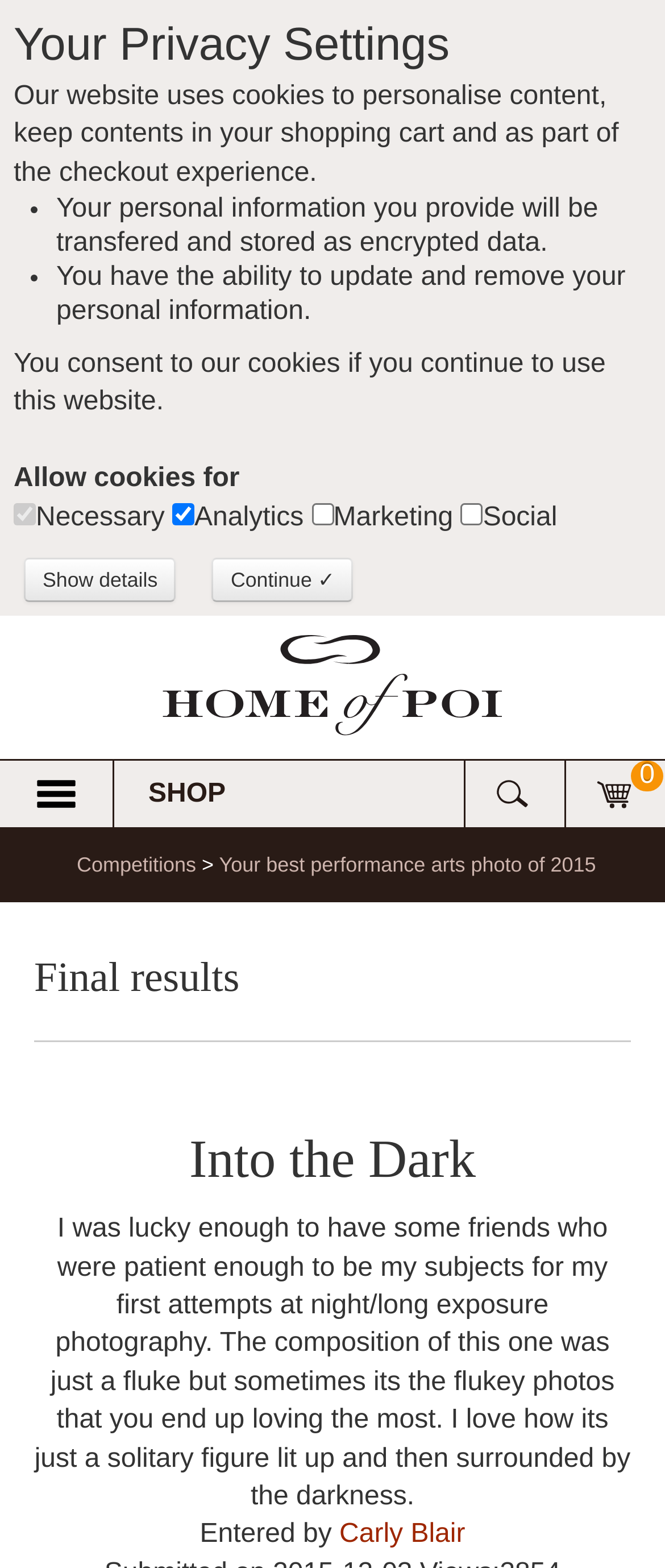Based on the element description Shop, identify the bounding box of the UI element in the given webpage screenshot. The coordinates should be in the format (top-left x, top-left y, bottom-right x, bottom-right y) and must be between 0 and 1.

[0.172, 0.485, 0.391, 0.527]